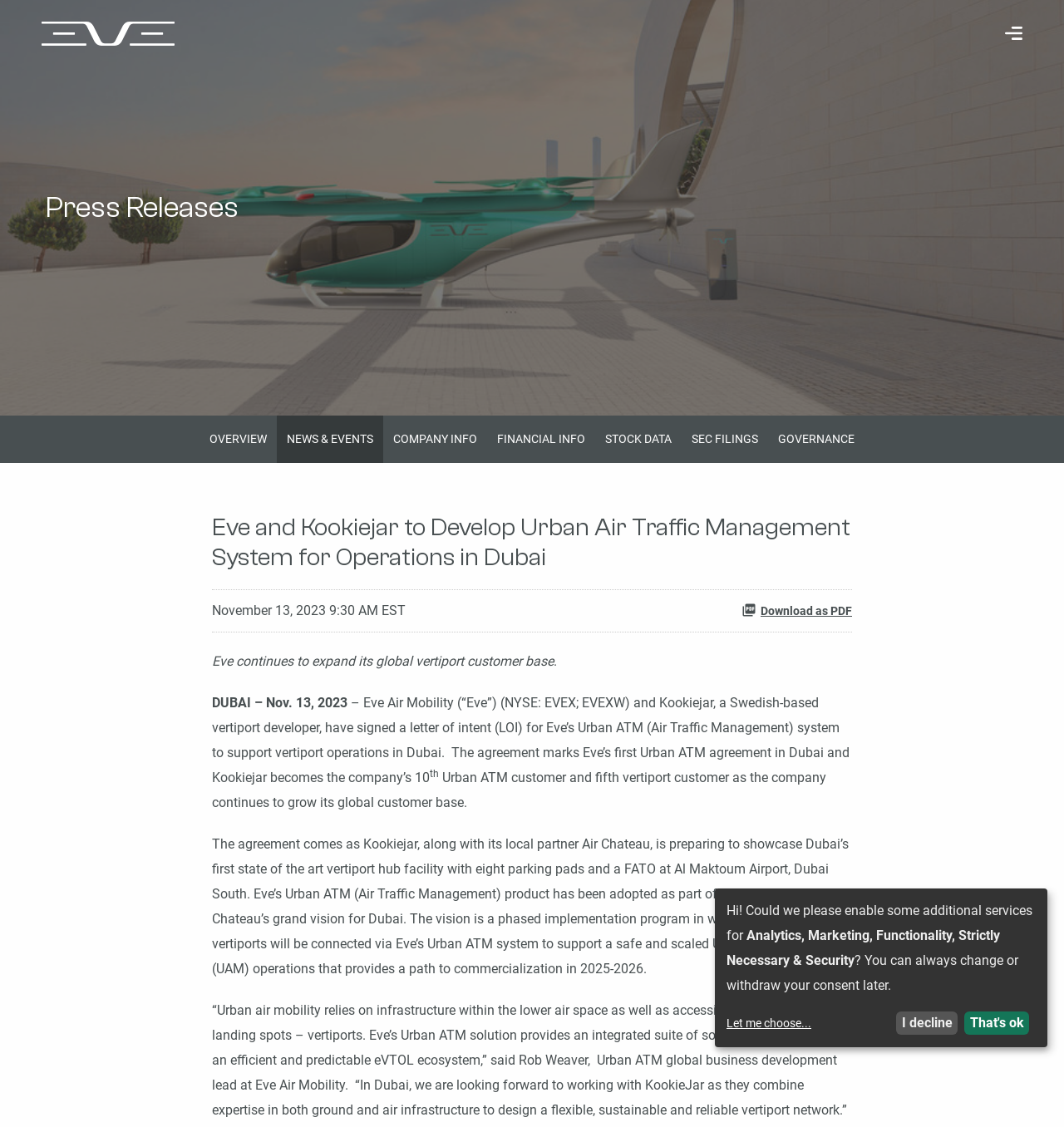Identify the bounding box coordinates of the HTML element based on this description: "Financial Info".

[0.458, 0.369, 0.559, 0.411]